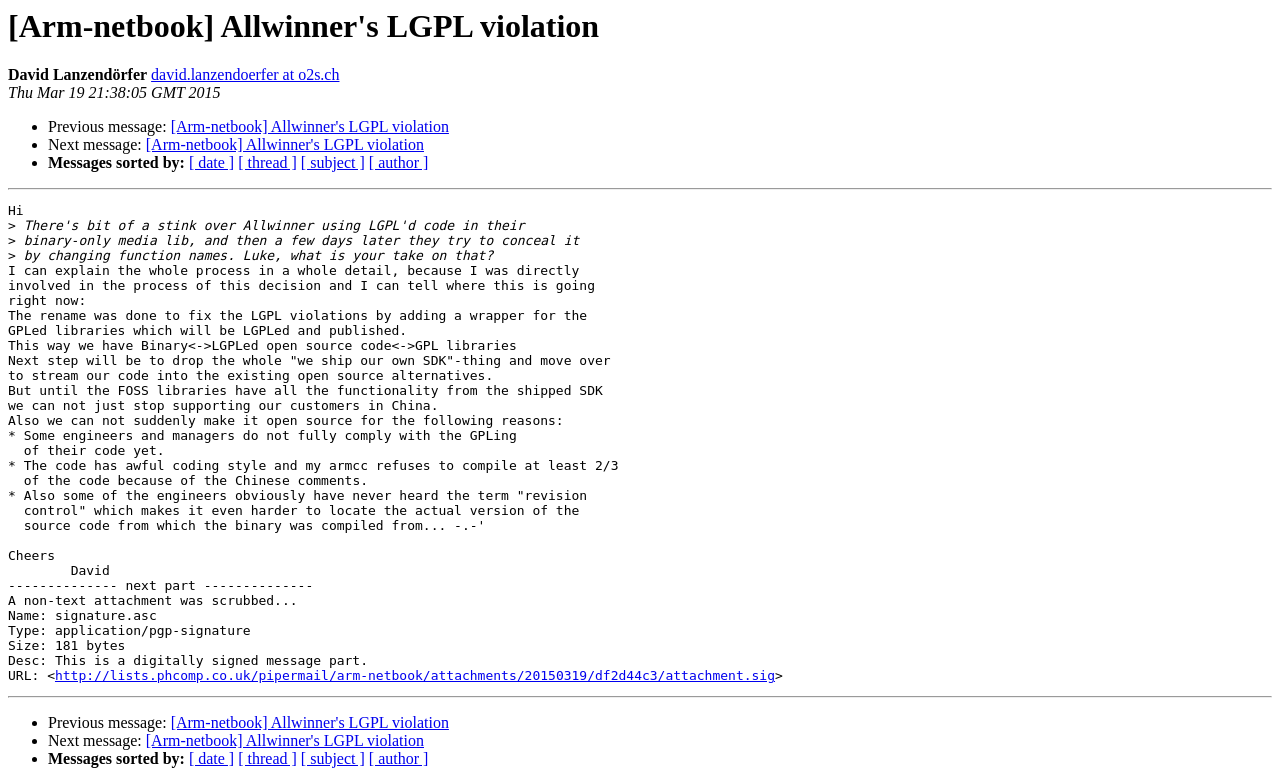Could you indicate the bounding box coordinates of the region to click in order to complete this instruction: "Sort messages by date".

[0.148, 0.199, 0.183, 0.22]